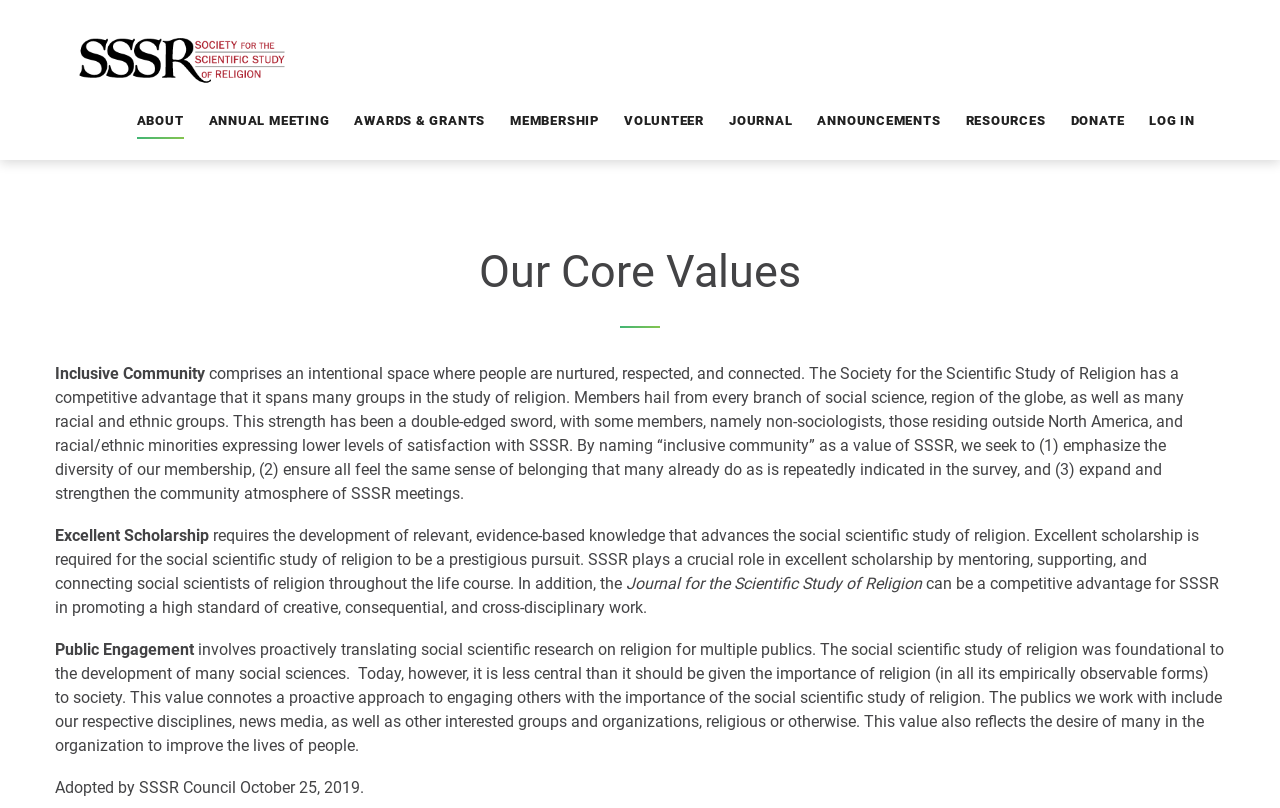Determine the bounding box coordinates of the element that should be clicked to execute the following command: "Click on LOG IN link".

[0.898, 0.135, 0.934, 0.164]